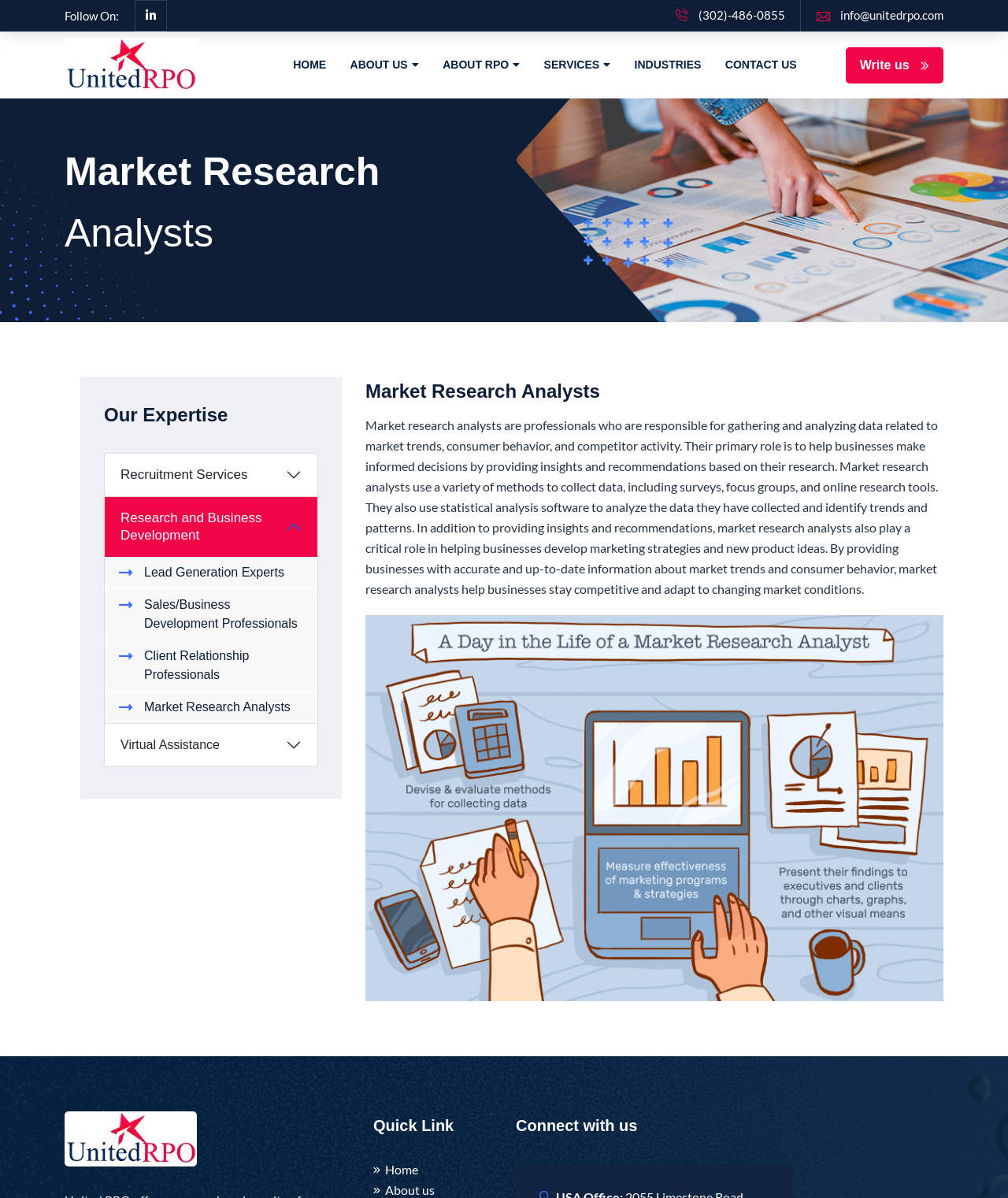Identify and provide the title of the webpage.

Market Research Analysts